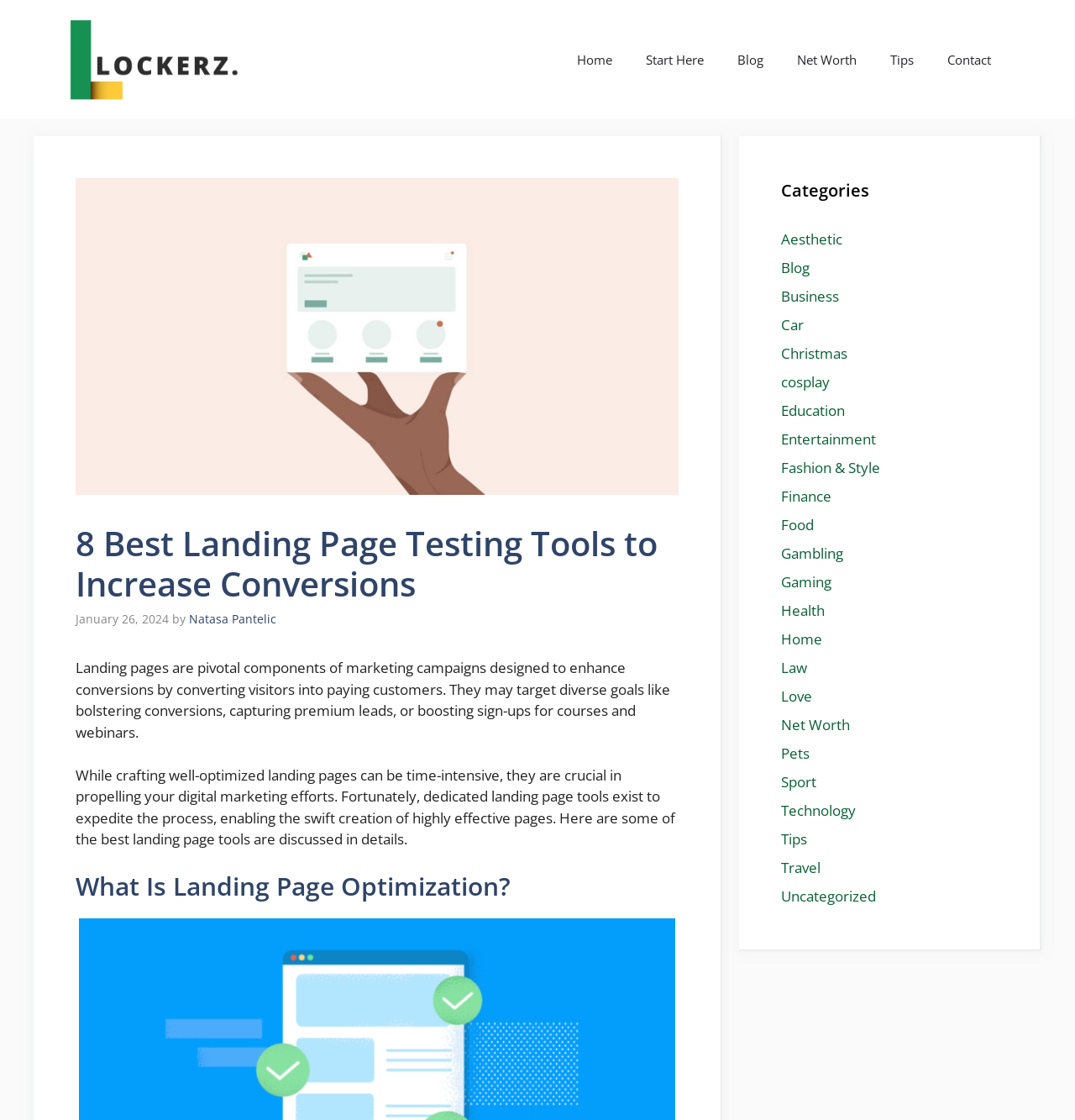Please reply to the following question using a single word or phrase: 
Who is the author of the article?

Natasa Pantelic